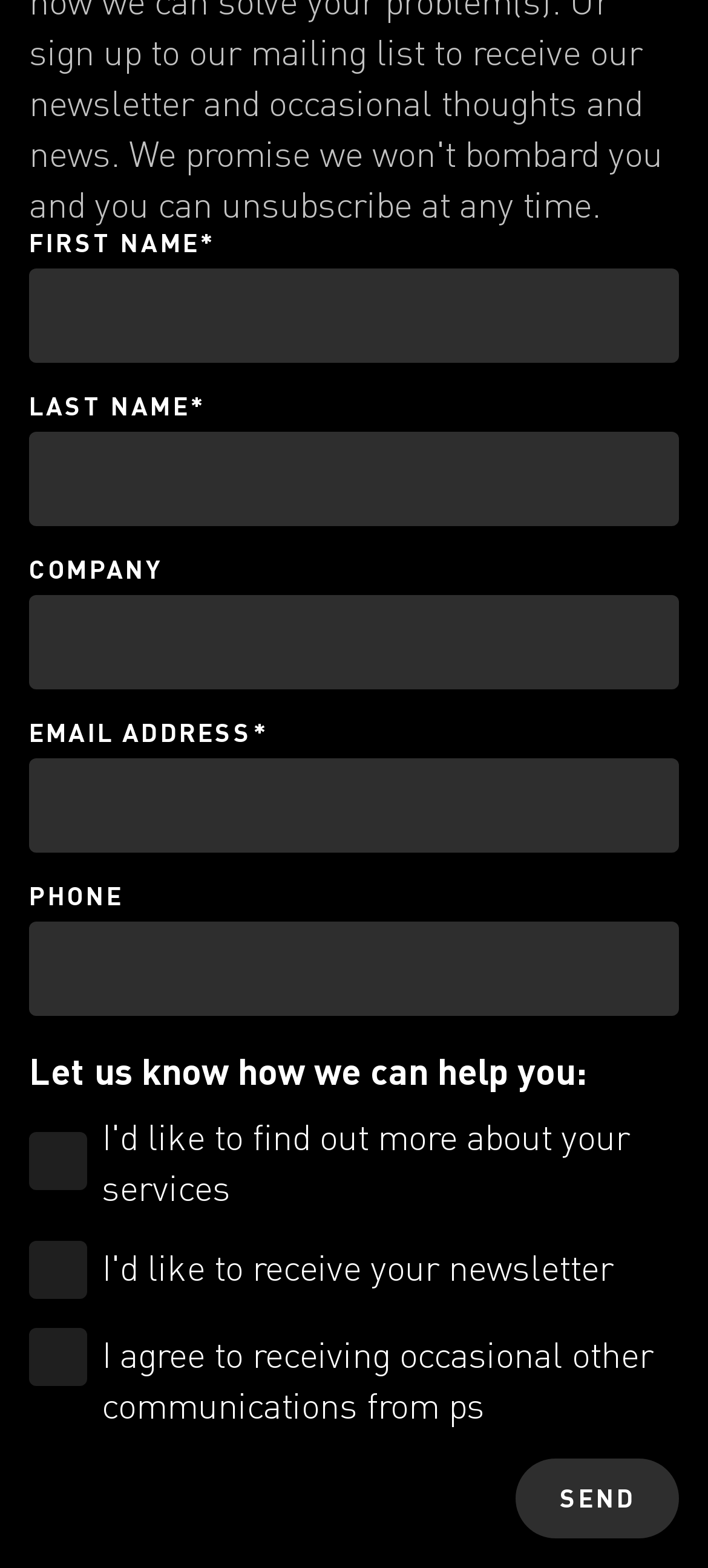Using a single word or phrase, answer the following question: 
Is the 'PHONE' field required?

No